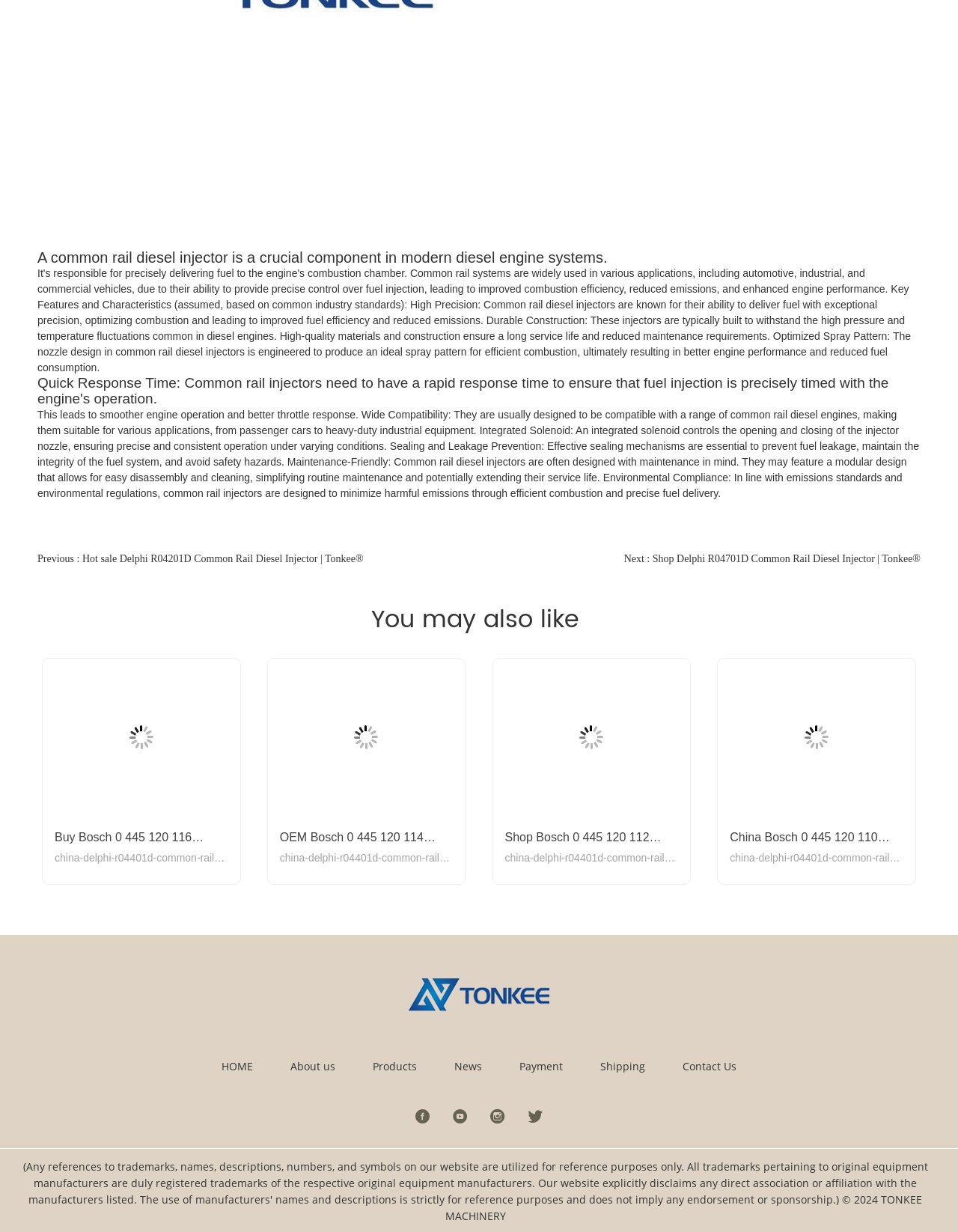What is the significance of effective sealing mechanisms in common rail injectors?
Could you answer the question with a detailed and thorough explanation?

Effective sealing mechanisms in common rail injectors are essential to prevent fuel leakage, maintain the integrity of the fuel system, and avoid safety hazards, as mentioned on the webpage.